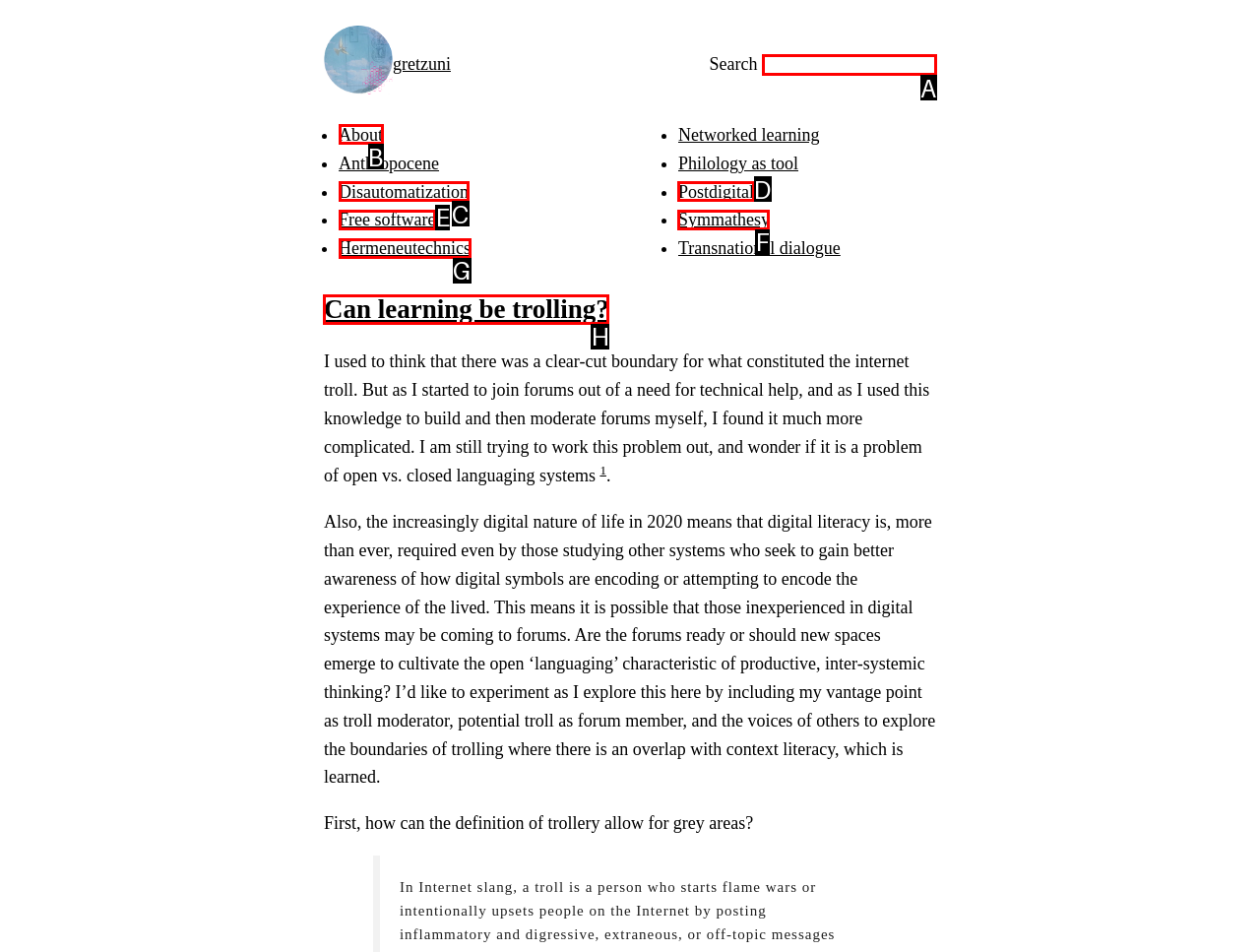Show which HTML element I need to click to perform this task: Go to the About page Answer with the letter of the correct choice.

B